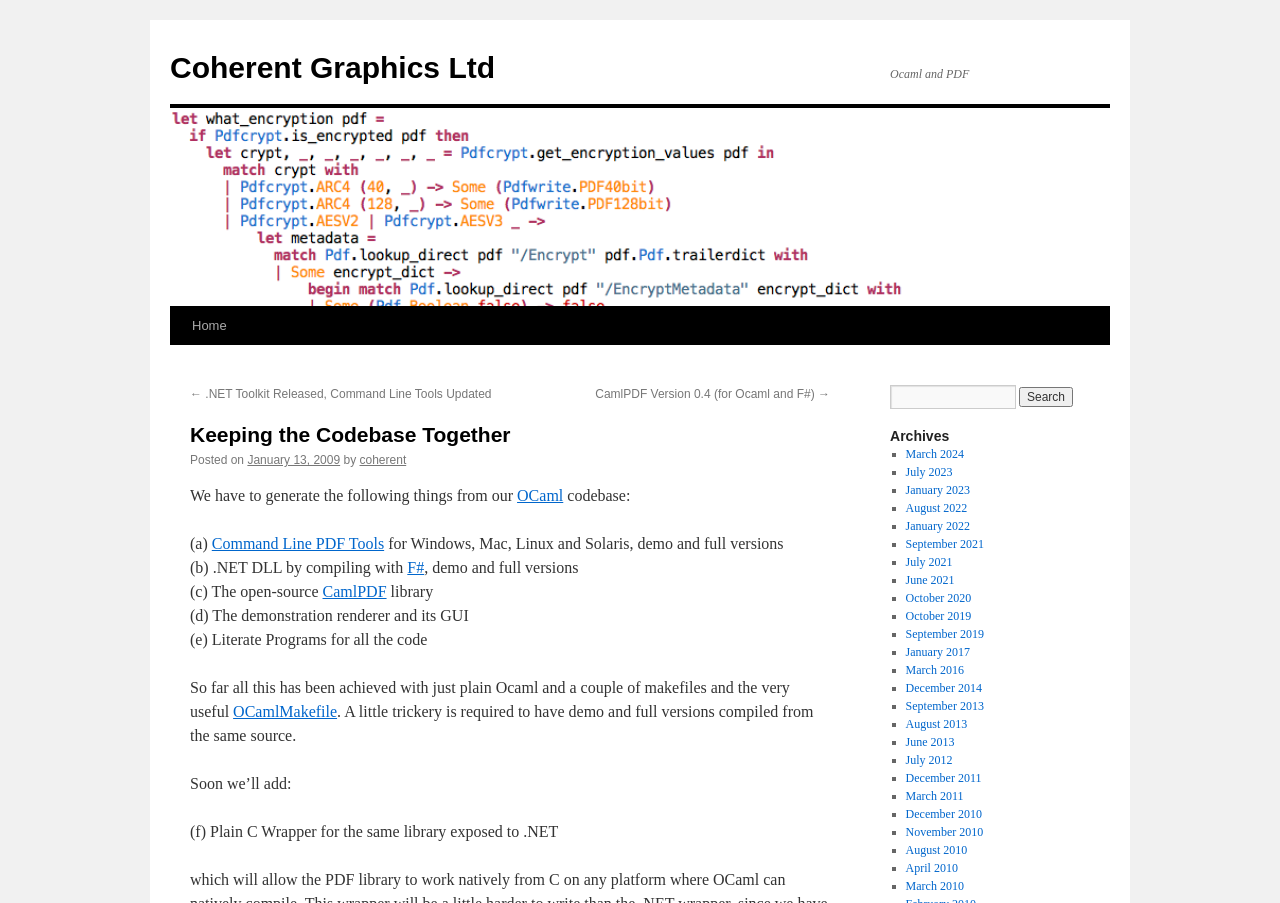What programming languages are mentioned on the webpage?
Please give a detailed and thorough answer to the question, covering all relevant points.

The webpage mentions several programming languages, including OCaml, F#, and .NET. These languages are mentioned in the context of generating various tools and libraries from the codebase, such as OCaml and PDF tools, .NET DLL, and CamlPDF library.